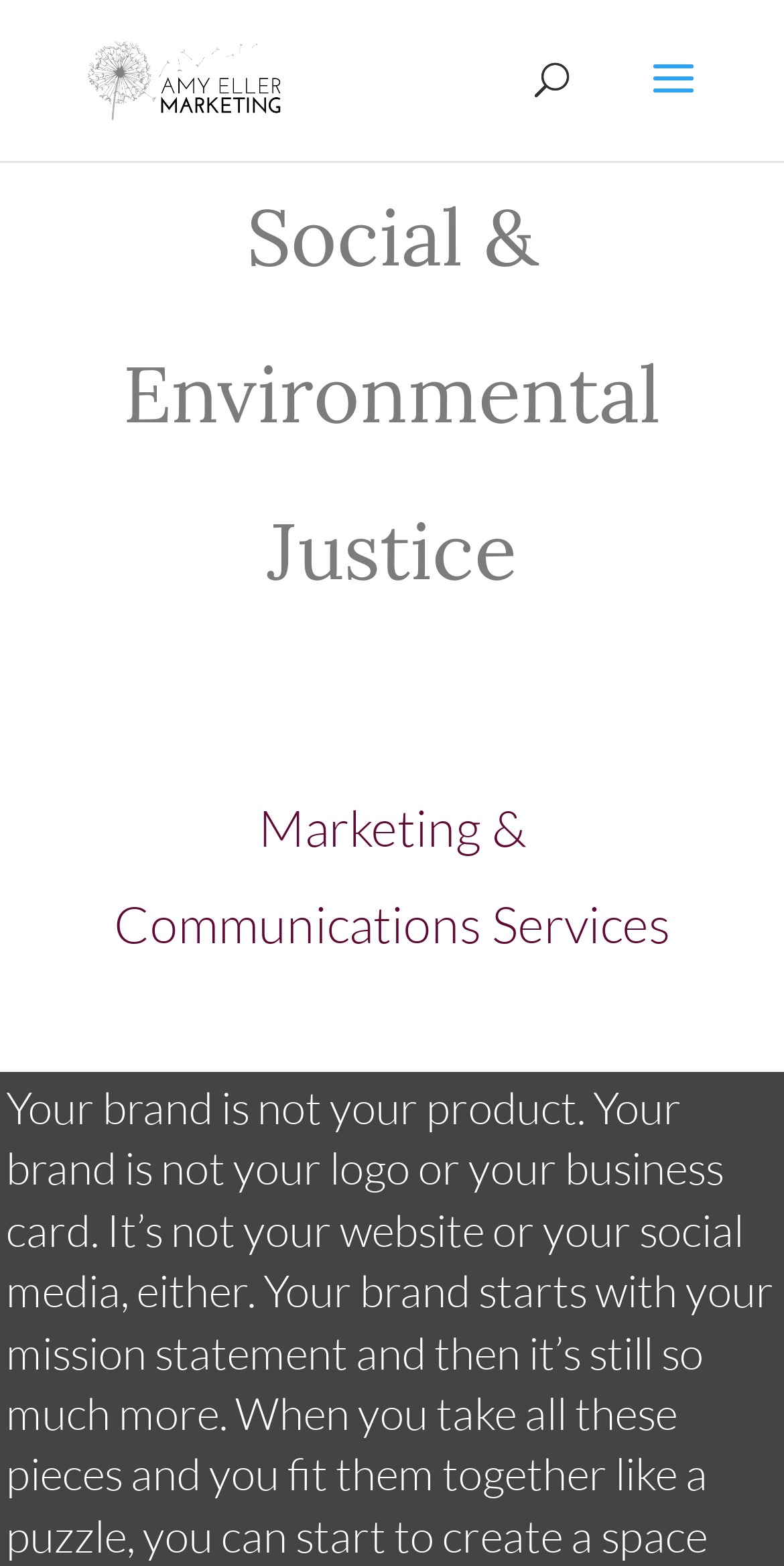Using the element description: "alt="Amy Eller Marketing"", determine the bounding box coordinates. The coordinates should be in the format [left, top, right, bottom], with values between 0 and 1.

[0.108, 0.036, 0.361, 0.062]